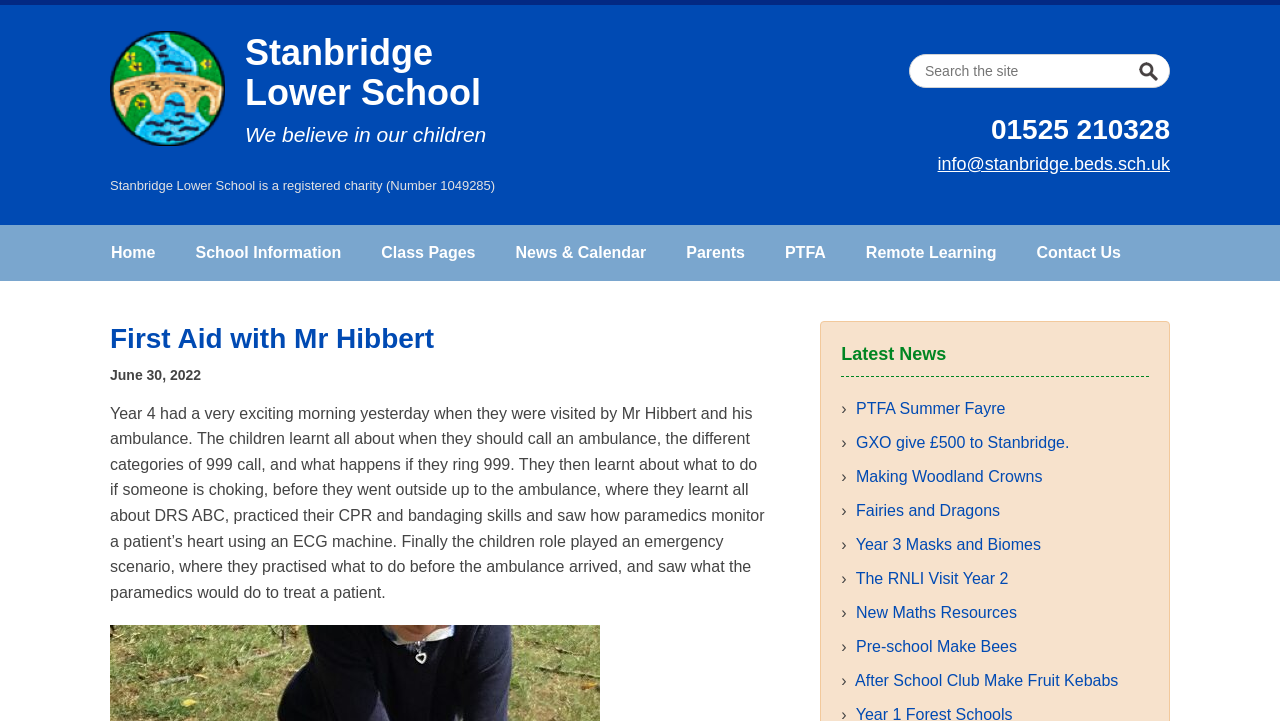What is the date of the article about Mr Hibbert?
Using the details shown in the screenshot, provide a comprehensive answer to the question.

I obtained the answer by looking at the time element with ID 46, which contains the text 'June 30, 2022'. This indicates the date of the article.